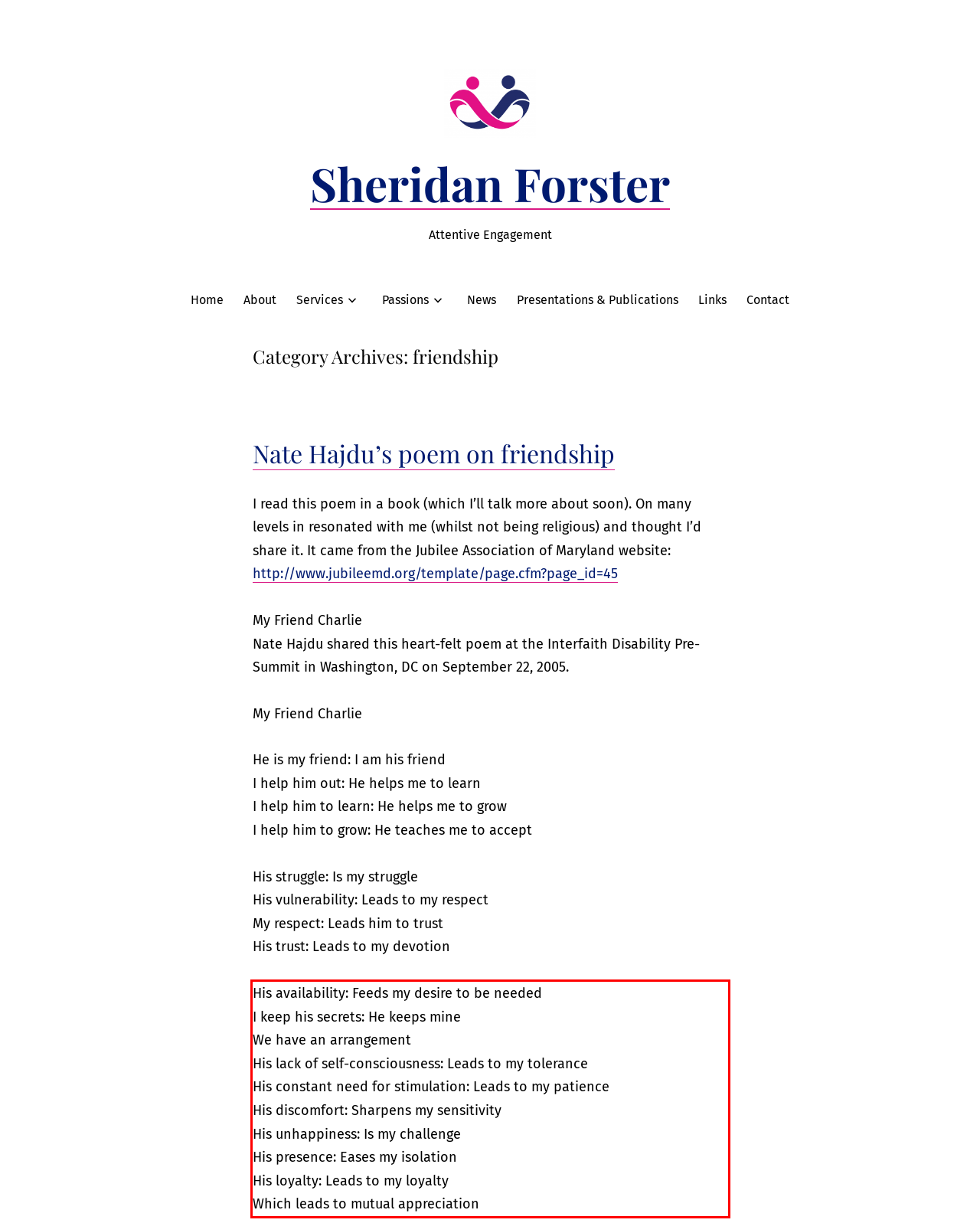You are provided with a webpage screenshot that includes a red rectangle bounding box. Extract the text content from within the bounding box using OCR.

His availability: Feeds my desire to be needed I keep his secrets: He keeps mine We have an arrangement His lack of self-consciousness: Leads to my tolerance His constant need for stimulation: Leads to my patience His discomfort: Sharpens my sensitivity His unhappiness: Is my challenge His presence: Eases my isolation His loyalty: Leads to my loyalty Which leads to mutual appreciation